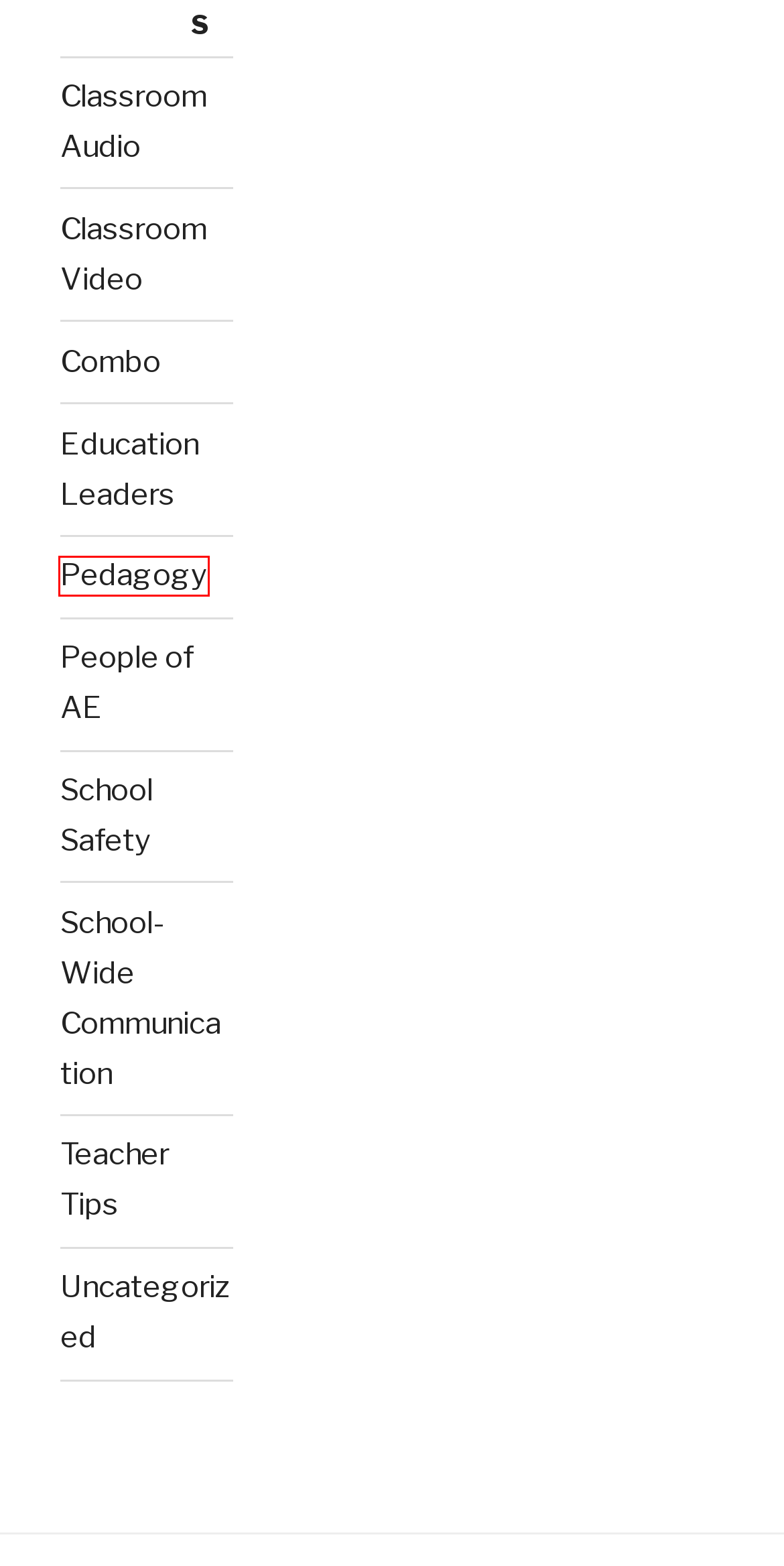You’re provided with a screenshot of a webpage that has a red bounding box around an element. Choose the best matching webpage description for the new page after clicking the element in the red box. The options are:
A. Combo - Audio Enhancement
B. Teacher Tips - Audio Enhancement
C. School Safety - Audio Enhancement
D. School-Wide Communication - Audio Enhancement
E. Classroom Audio - Audio Enhancement
F. People of AE - Audio Enhancement
G. Education Leaders - Audio Enhancement
H. Pedagogy - Audio Enhancement

H